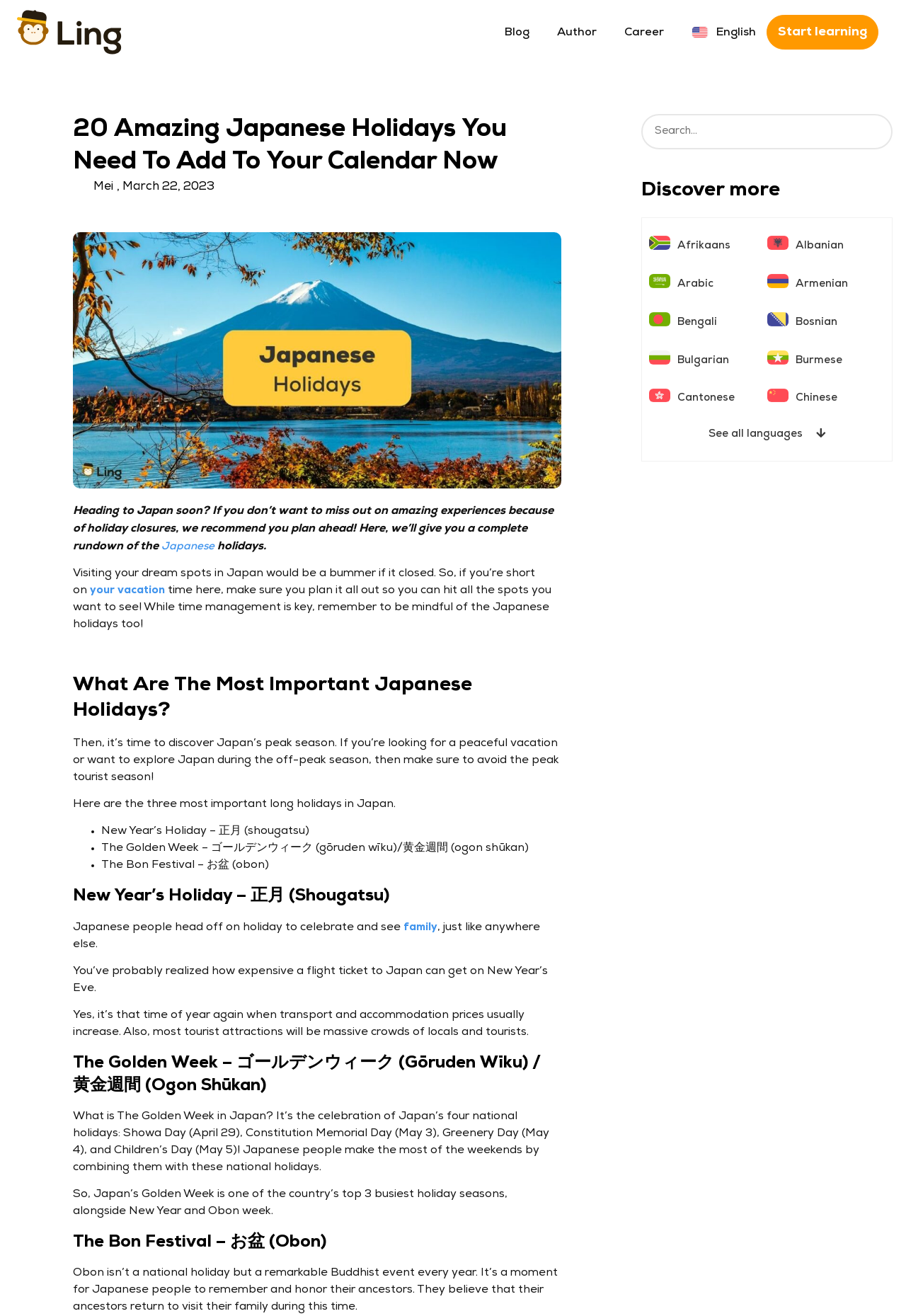What are the three most important long holidays in Japan?
Using the visual information, answer the question in a single word or phrase.

New Year's, Golden Week, Obon